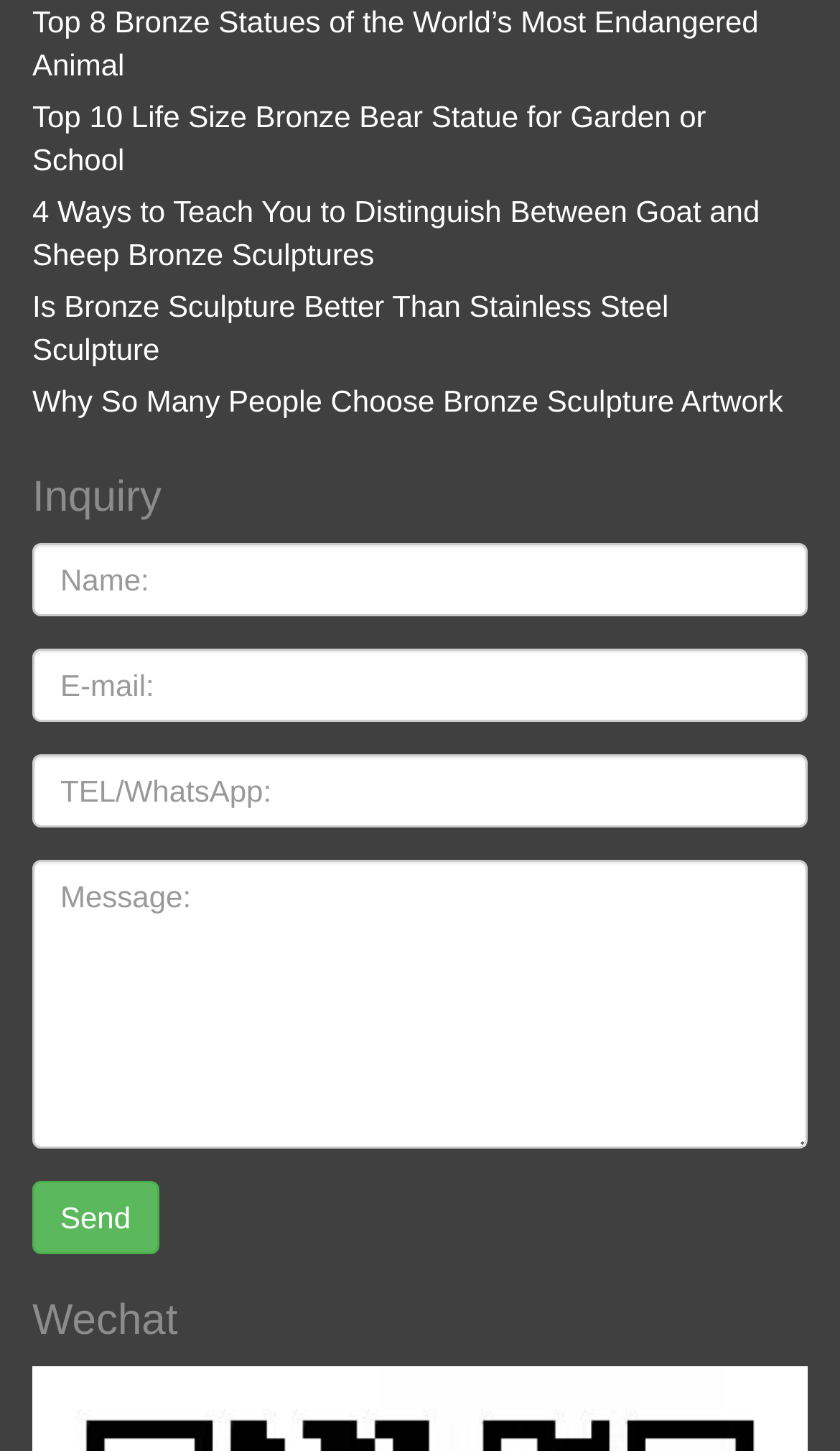Find the bounding box coordinates of the clickable area required to complete the following action: "View the Wechat information".

[0.038, 0.893, 0.962, 0.926]